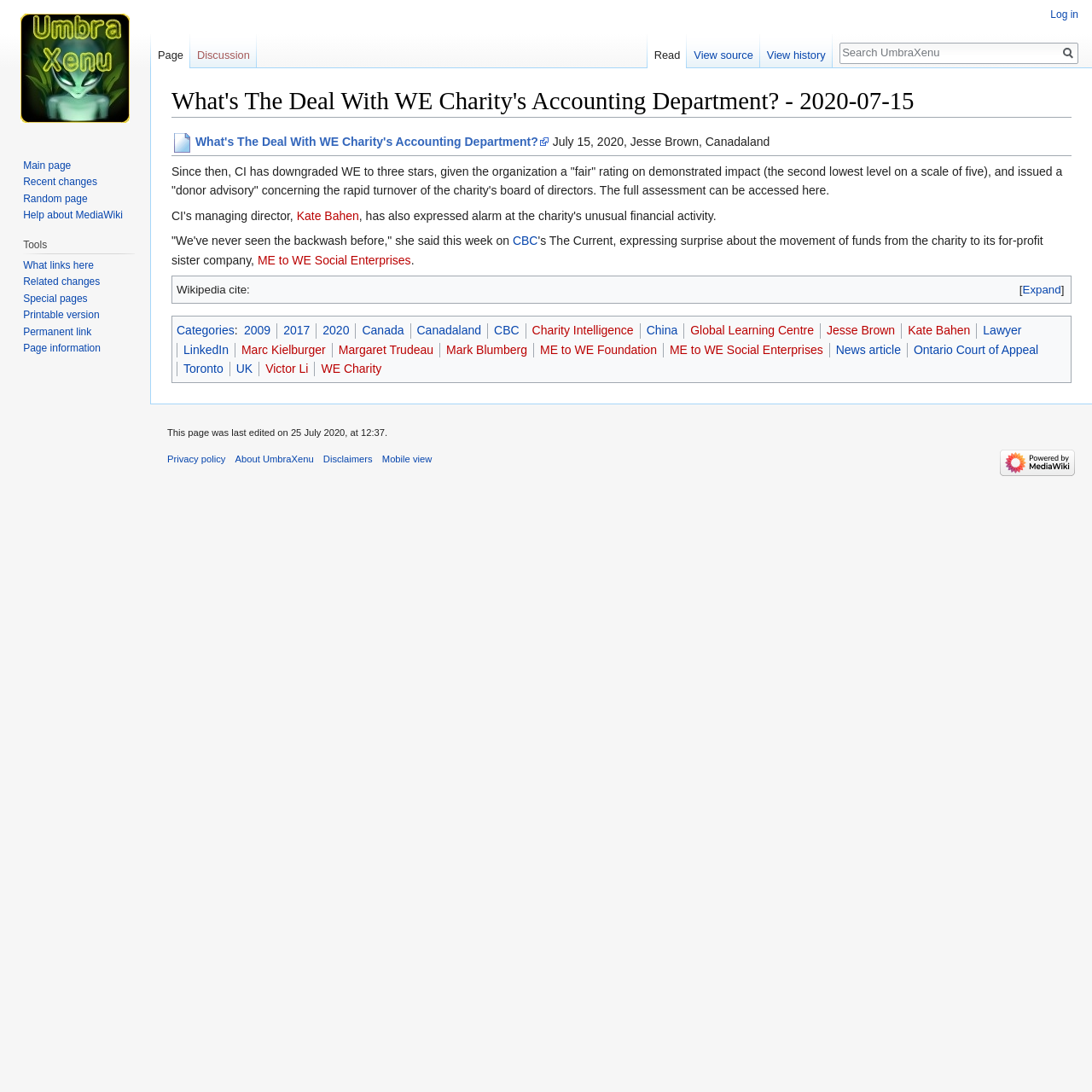Use a single word or phrase to respond to the question:
What is the link to the full assessment of WE Charity by Charity Intelligence?

here